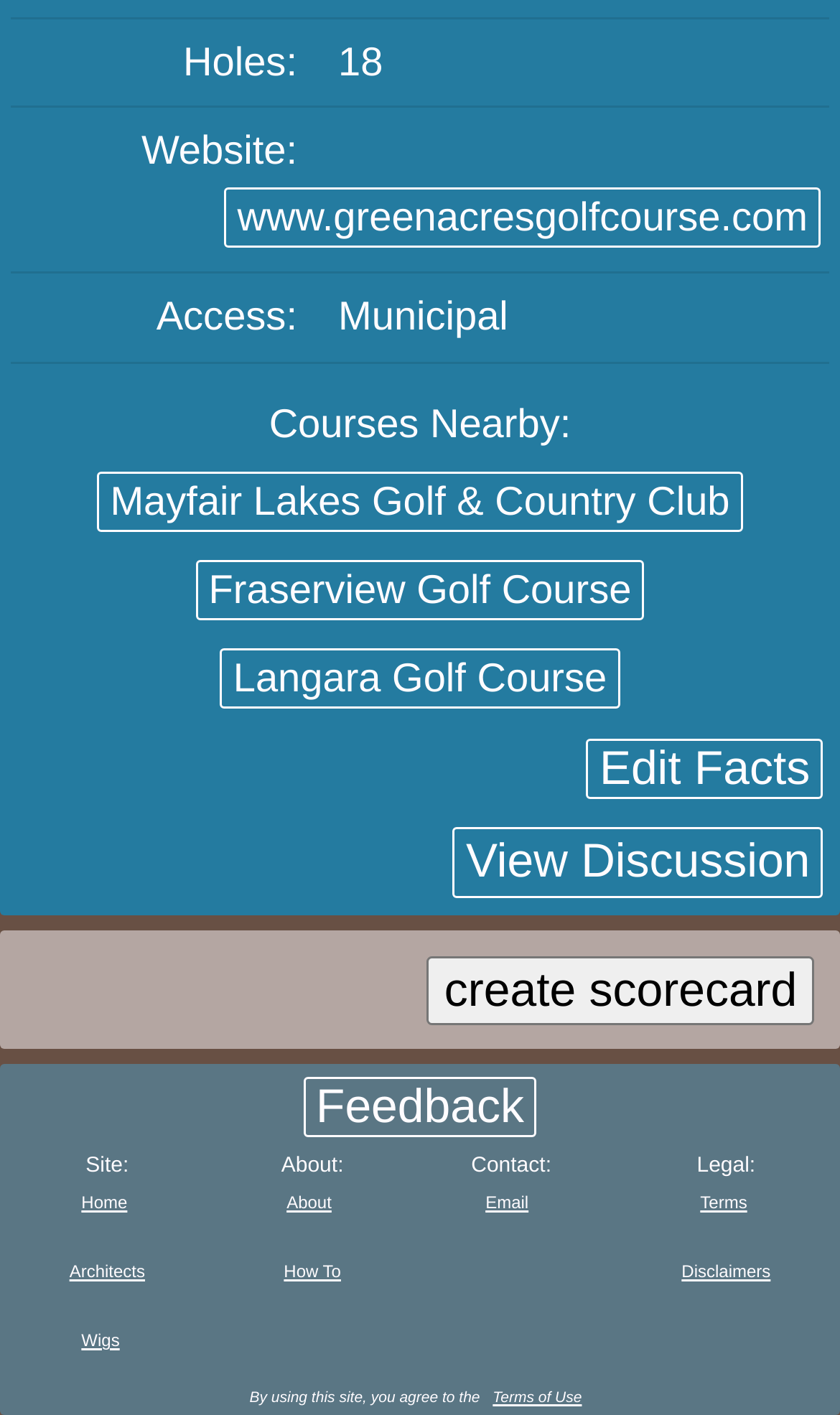Please locate the bounding box coordinates of the element that should be clicked to complete the given instruction: "Create a scorecard".

[0.498, 0.669, 0.98, 0.73]